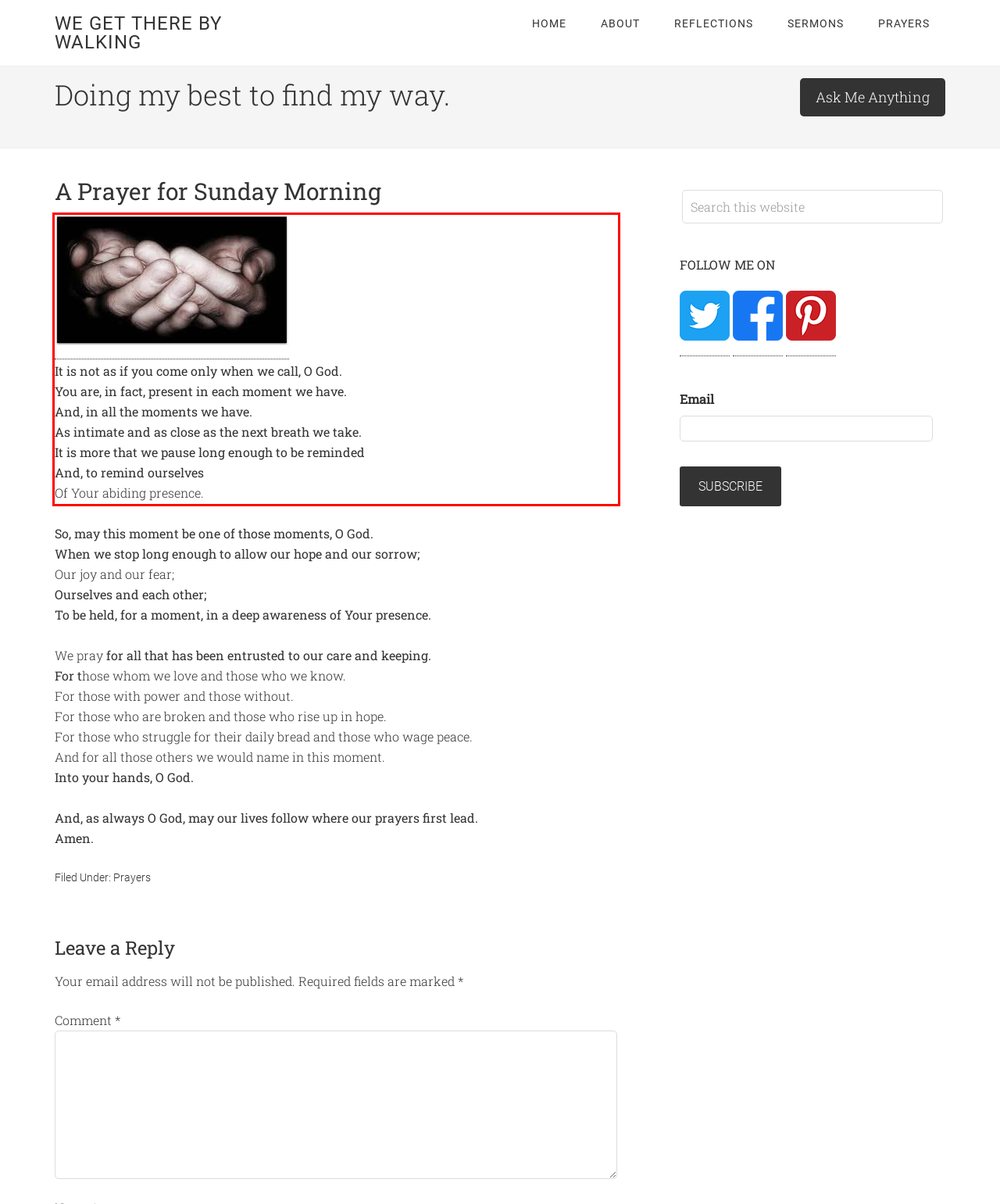Given a screenshot of a webpage containing a red rectangle bounding box, extract and provide the text content found within the red bounding box.

It is not as if you come only when we call, O God. You are, in fact, present in each moment we have. And, in all the moments we have. As intimate and as close as the next breath we take. It is more that we pause long enough to be reminded And, to remind ourselves Of Your abiding presence.